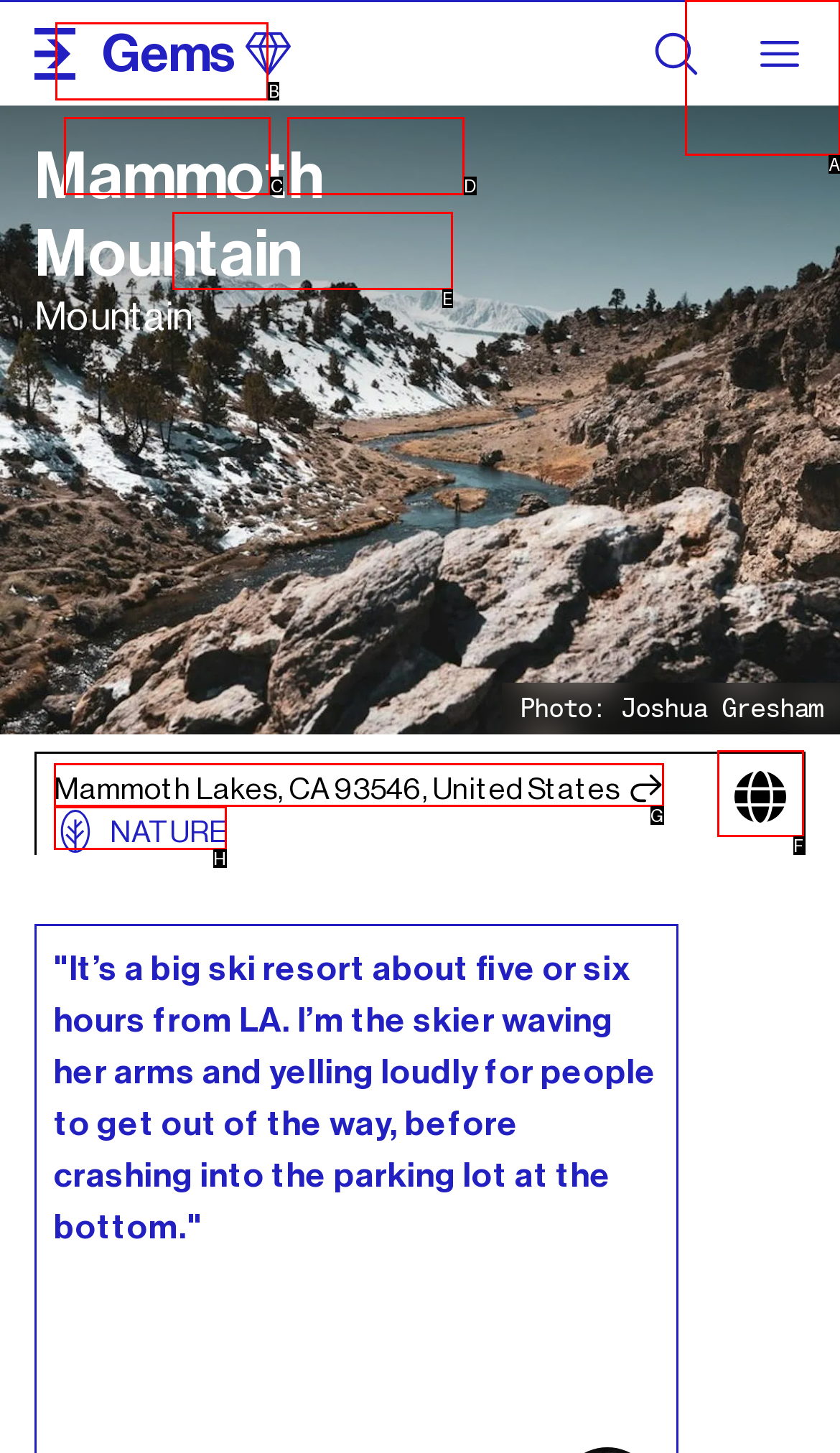Select the option that matches the description: parent_node: Destinations title="Close menu". Answer with the letter of the correct option directly.

A